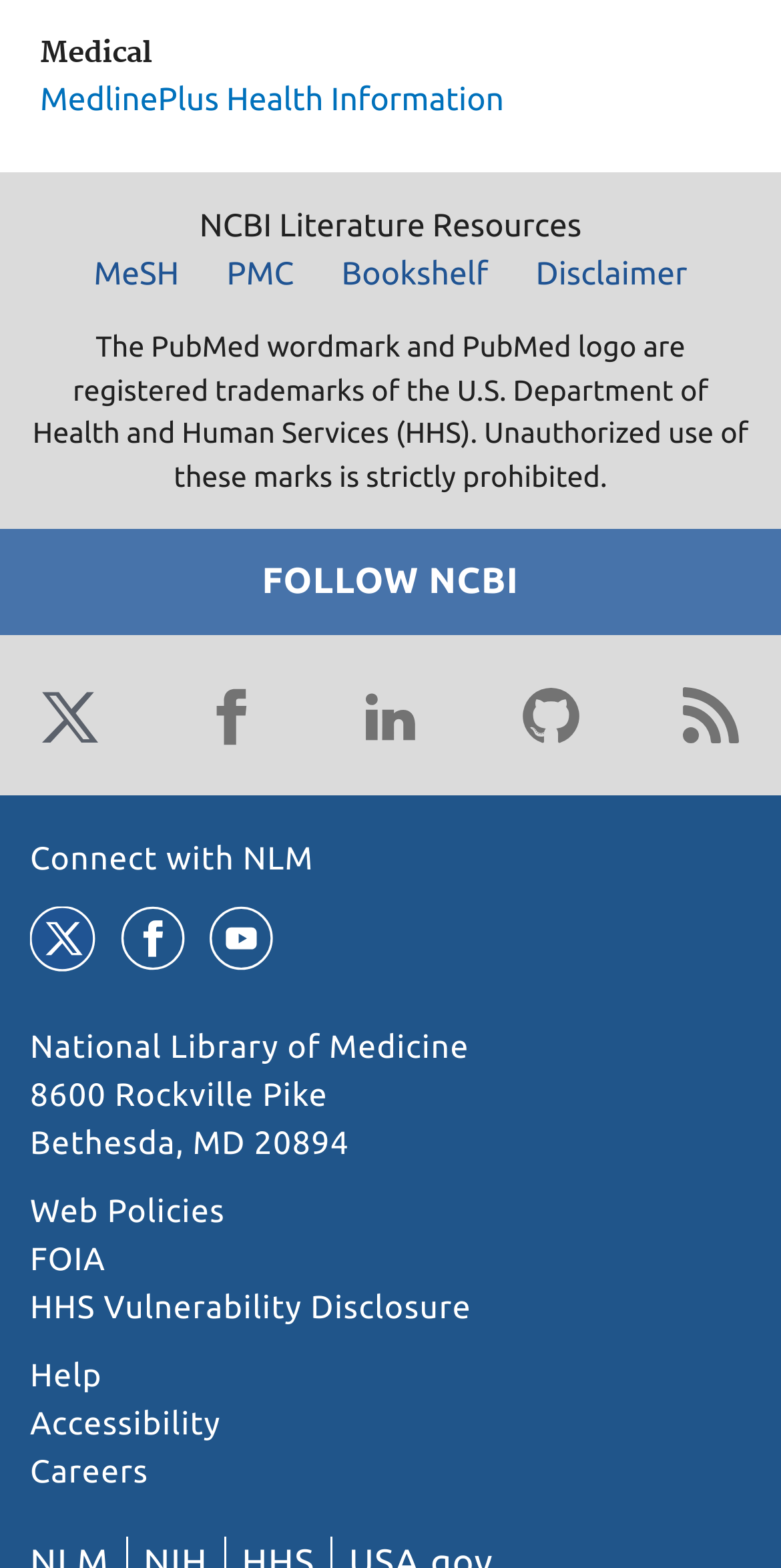Please identify the bounding box coordinates of the element that needs to be clicked to perform the following instruction: "Visit MeSH".

[0.094, 0.159, 0.255, 0.19]